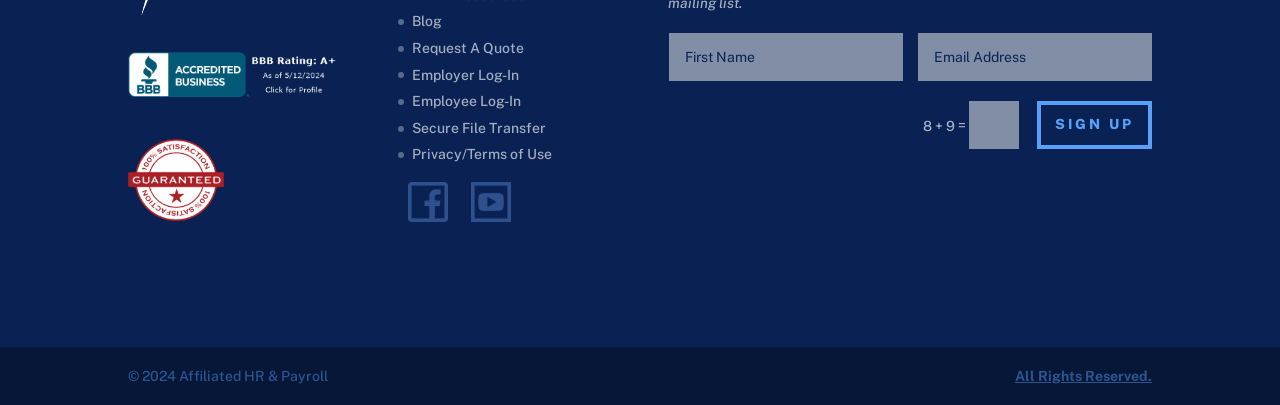Please locate the bounding box coordinates for the element that should be clicked to achieve the following instruction: "Enter text in the first input field". Ensure the coordinates are given as four float numbers between 0 and 1, i.e., [left, top, right, bottom].

[0.522, 0.082, 0.705, 0.201]